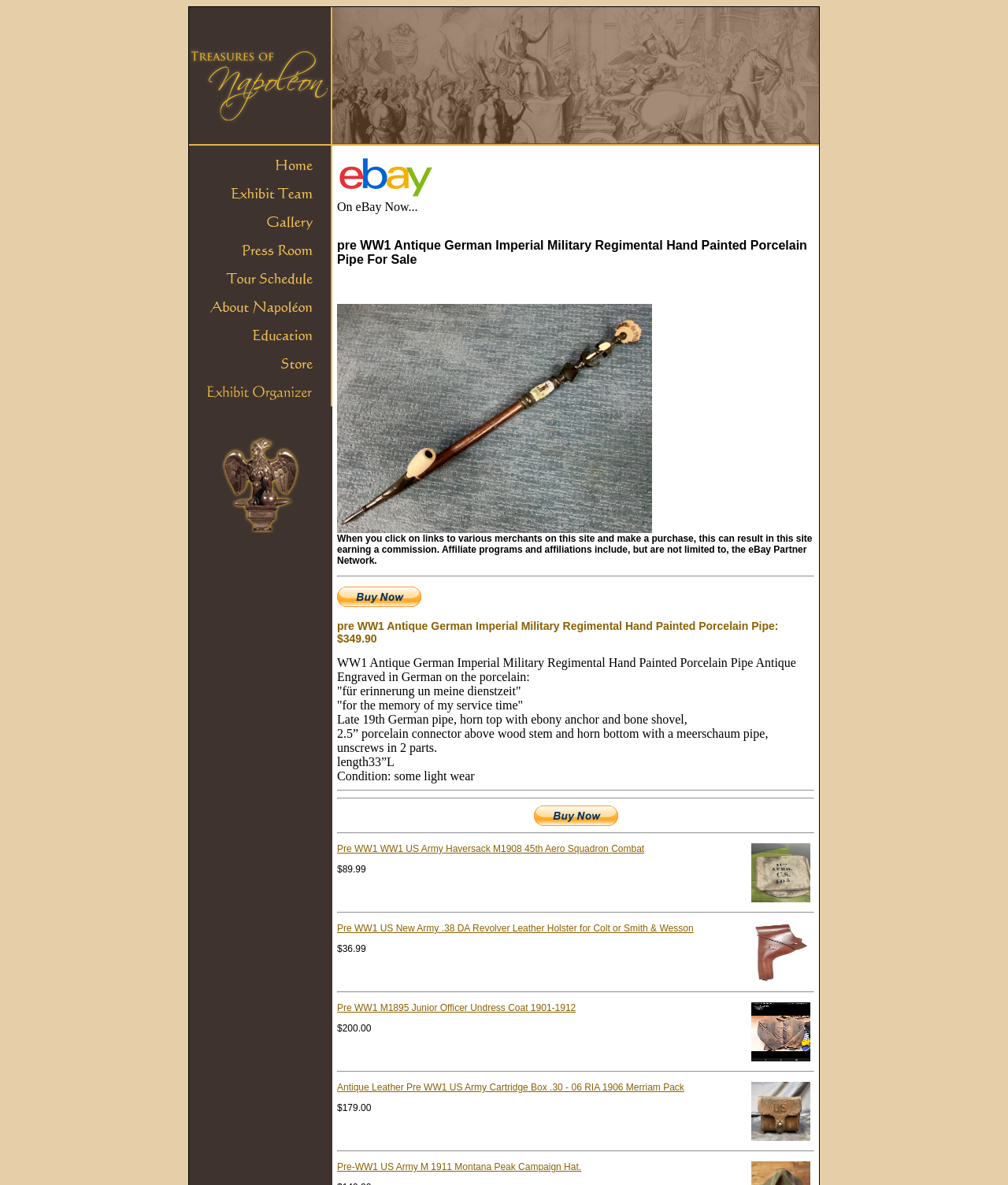Provide a one-word or short-phrase answer to the question:
What is the material of the anchor?

Ebony